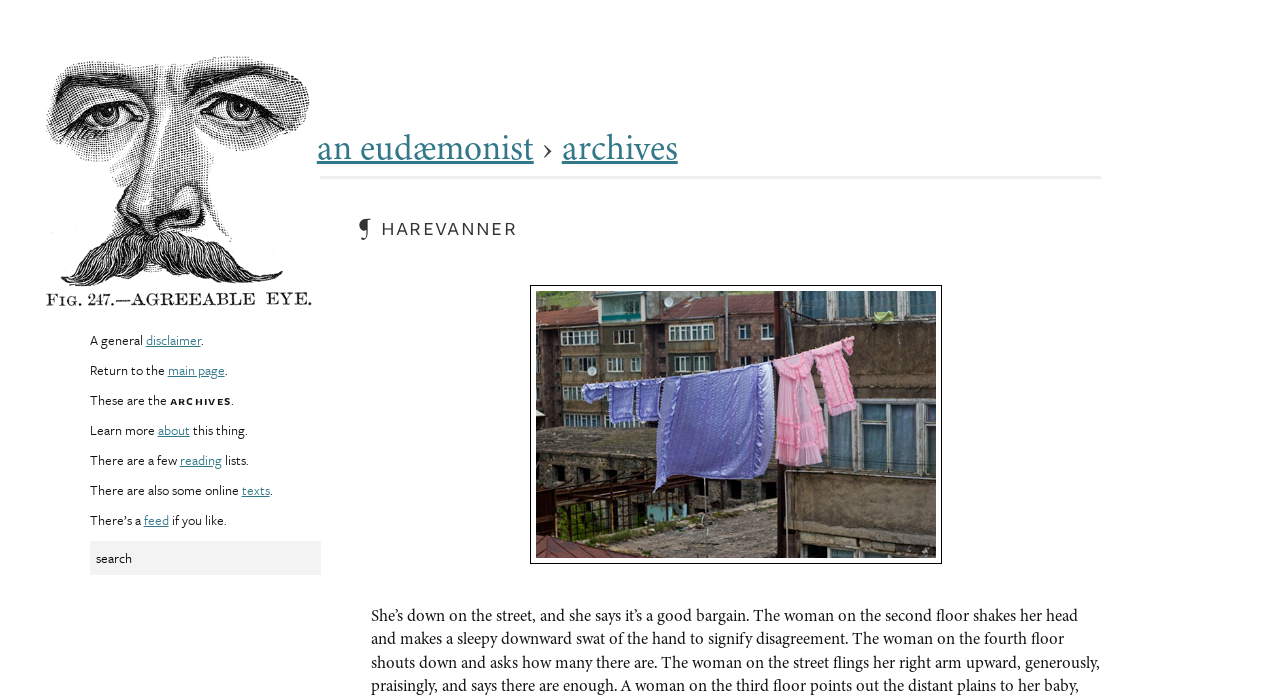Can you specify the bounding box coordinates for the region that should be clicked to fulfill this instruction: "go to the main page".

[0.131, 0.515, 0.175, 0.544]